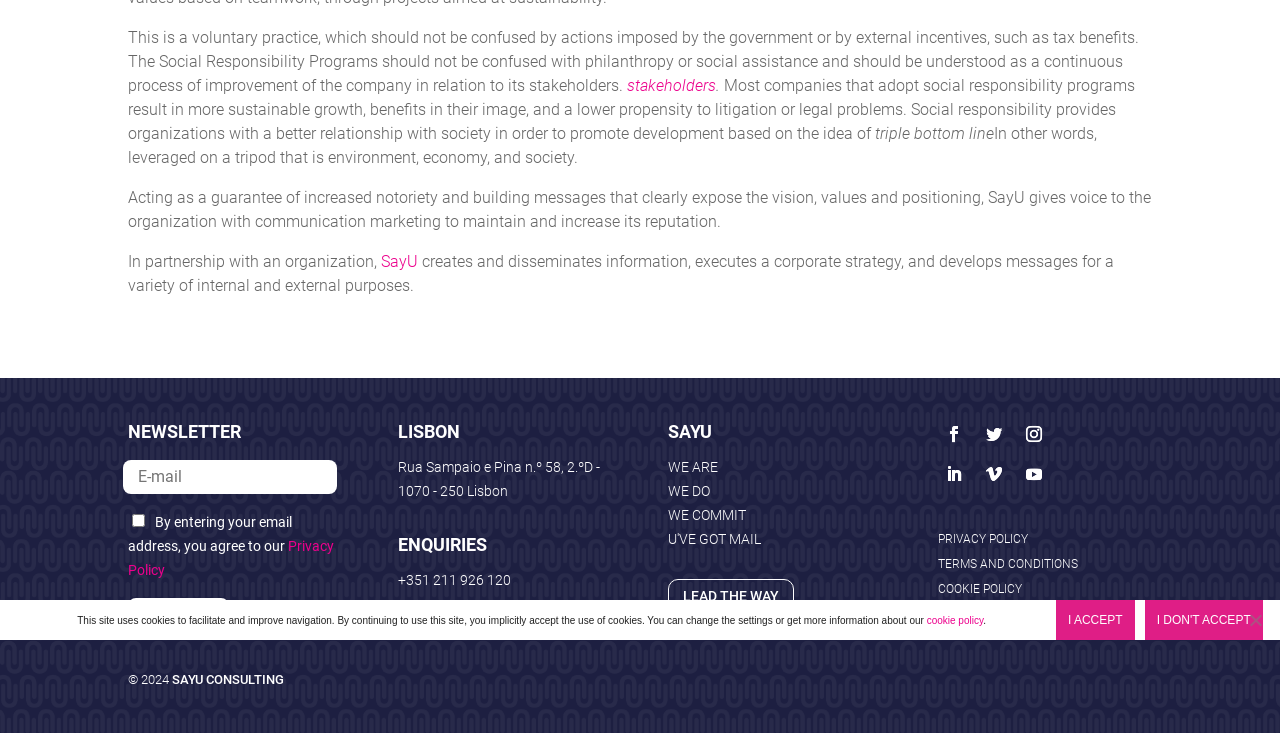Locate the bounding box of the UI element described in the following text: "aria-label="Your e-mail" name="email" placeholder="Your e-mail"".

None